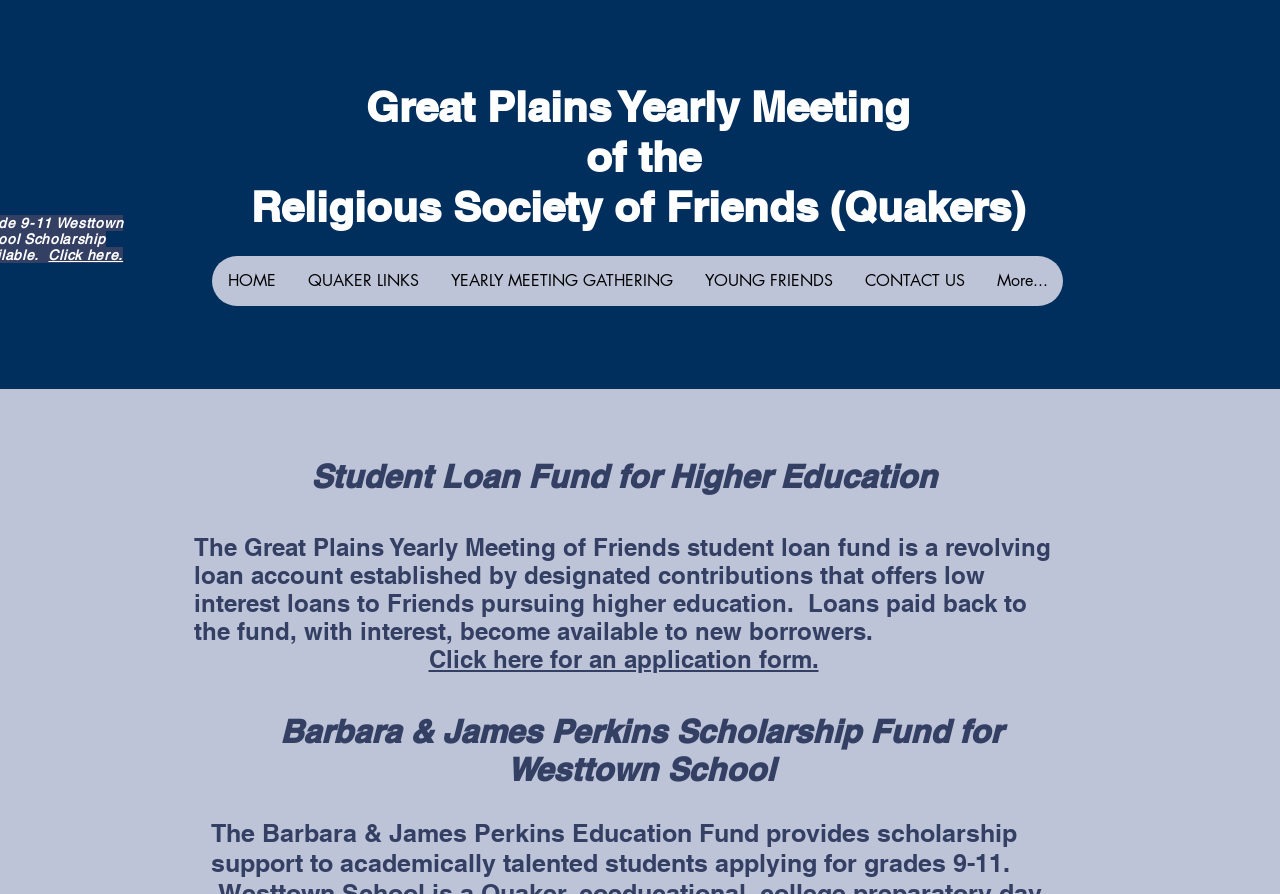Can you identify the bounding box coordinates of the clickable region needed to carry out this instruction: 'Explore the Quaker links'? The coordinates should be four float numbers within the range of 0 to 1, stated as [left, top, right, bottom].

[0.227, 0.286, 0.339, 0.342]